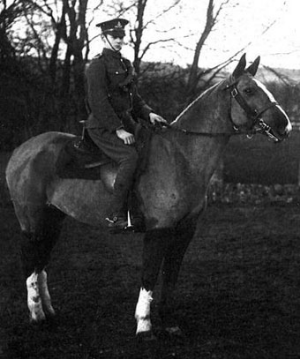What is the name of the artillery unit Albert Crawford joined?
Look at the image and respond with a one-word or short-phrase answer.

Royal Field Artillery